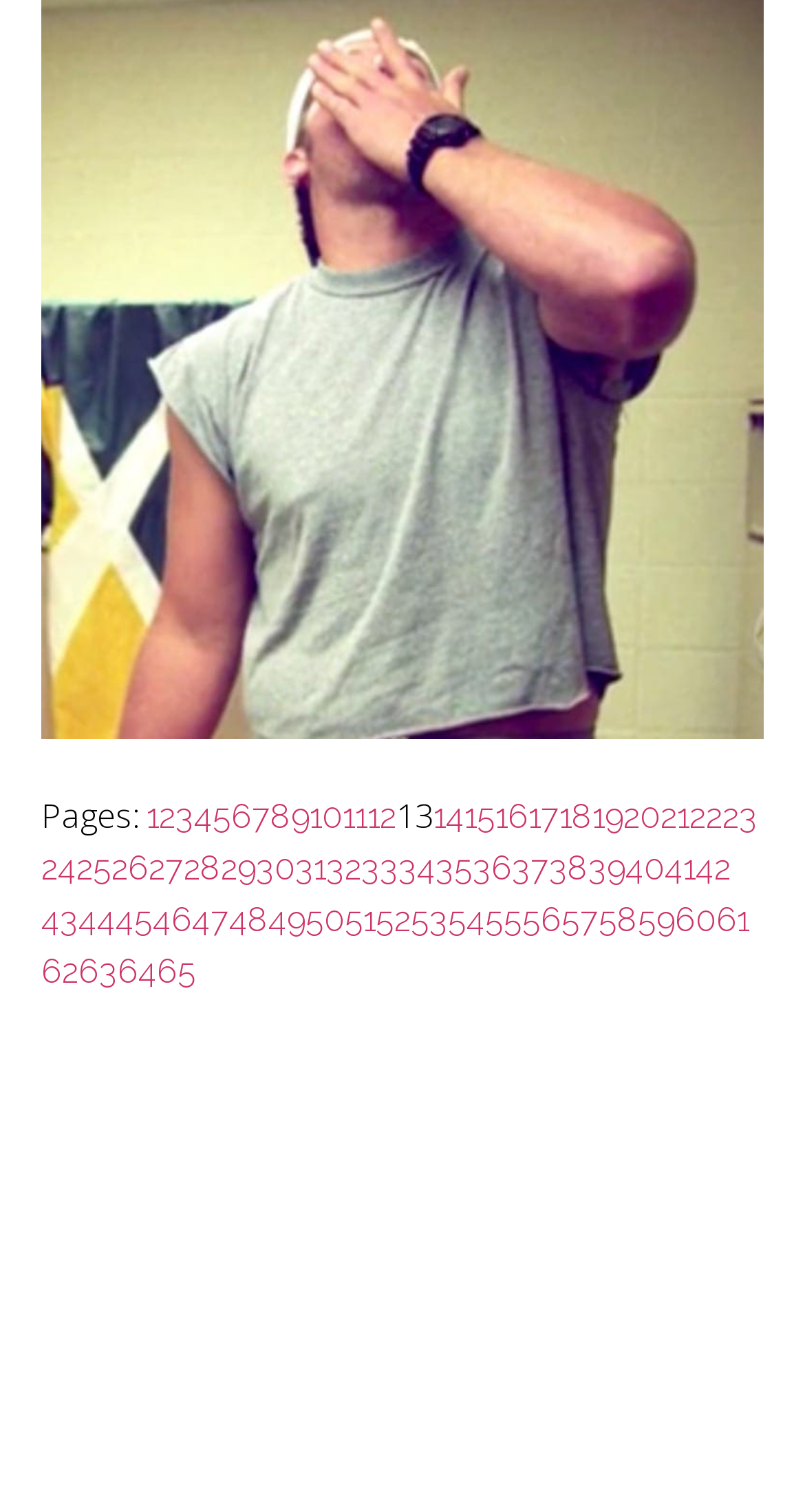Provide your answer to the question using just one word or phrase: Is there a page link with a number greater than 60?

No